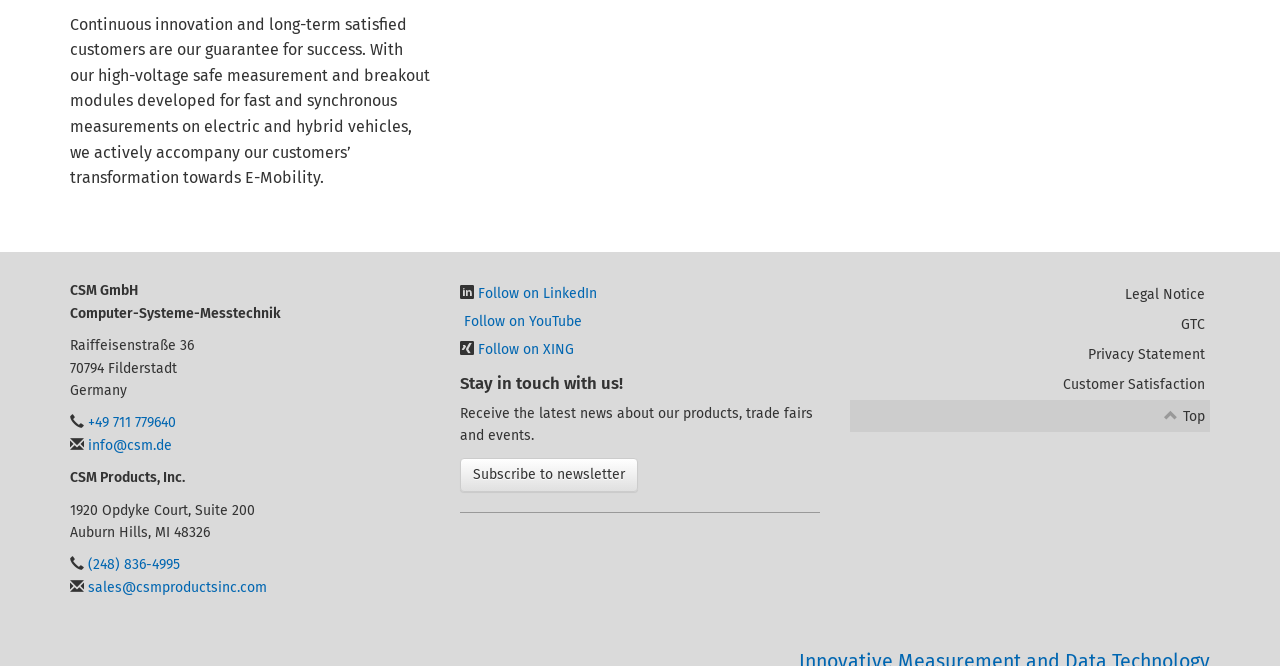What social media platforms can I follow the company on?
Based on the visual content, answer with a single word or a brief phrase.

LinkedIn, YouTube, XING